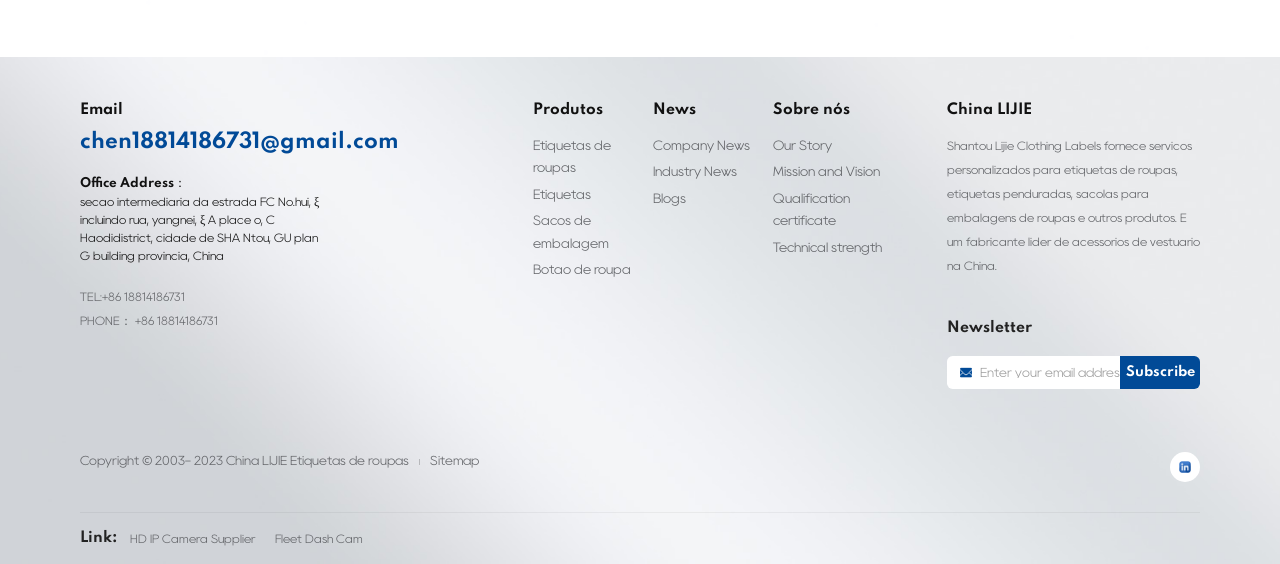Locate the coordinates of the bounding box for the clickable region that fulfills this instruction: "Click the 'Sitemap' link".

[0.336, 0.802, 0.374, 0.834]